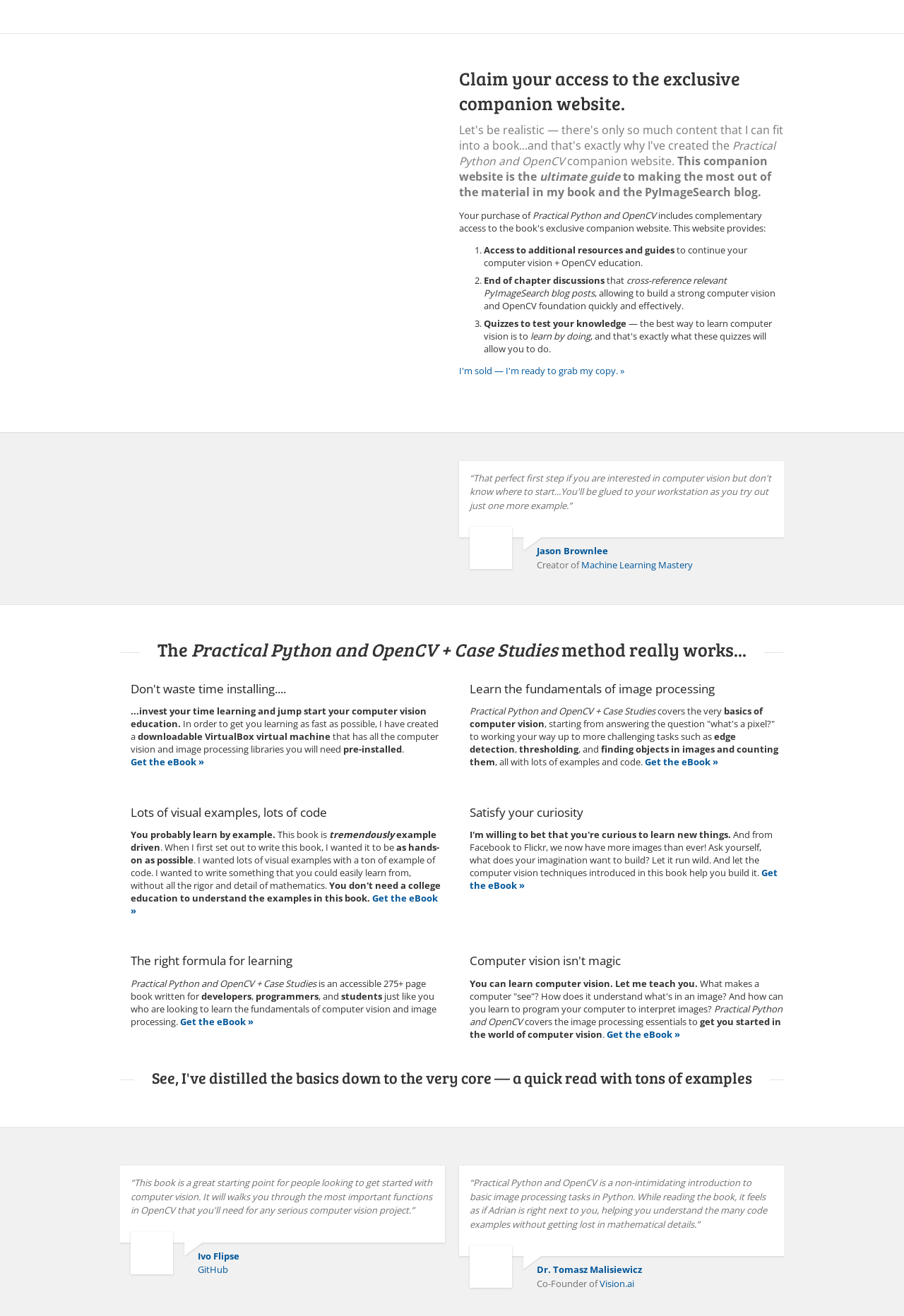Please locate the bounding box coordinates for the element that should be clicked to achieve the following instruction: "Get the eBook". Ensure the coordinates are given as four float numbers between 0 and 1, i.e., [left, top, right, bottom].

[0.195, 0.584, 0.277, 0.593]